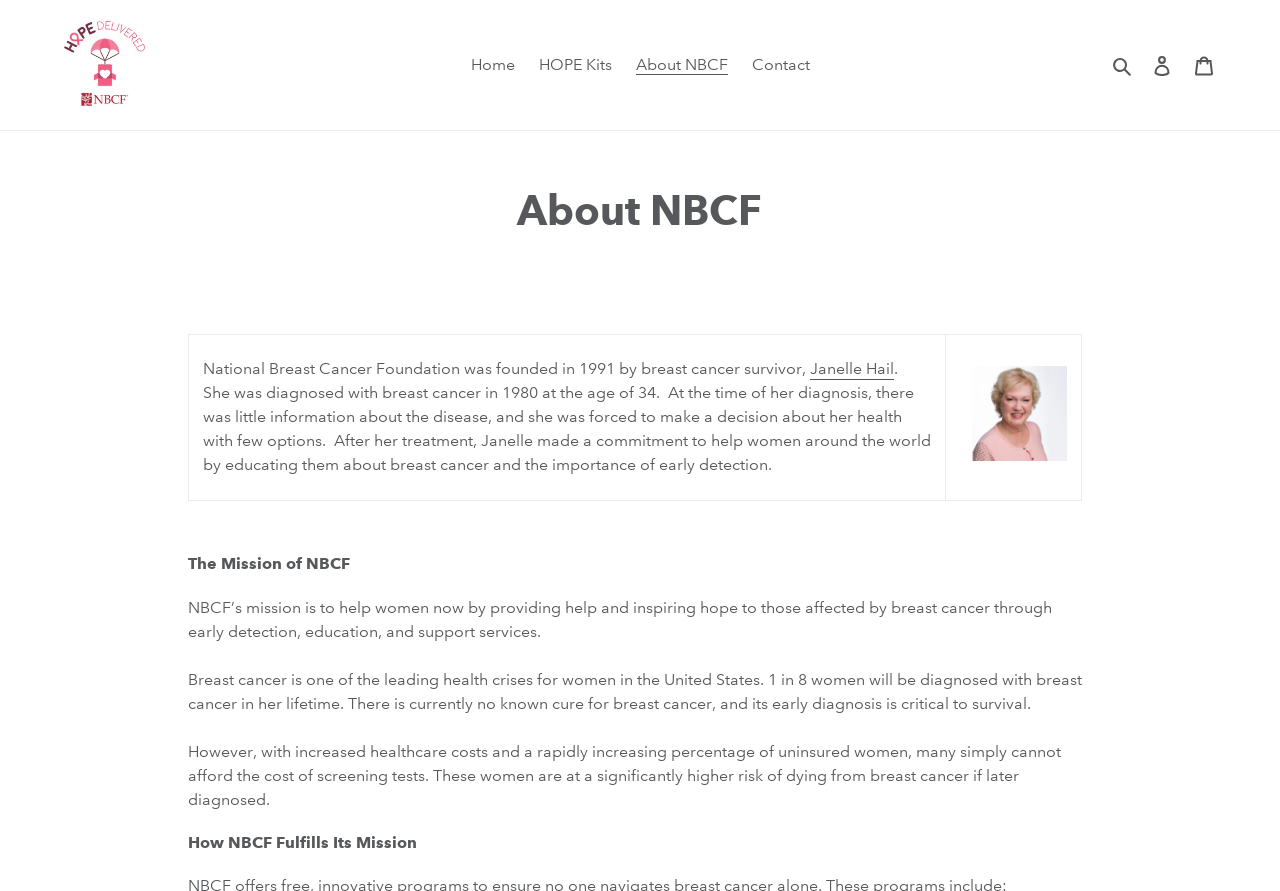Provide the bounding box coordinates of the HTML element this sentence describes: "Home". The bounding box coordinates consist of four float numbers between 0 and 1, i.e., [left, top, right, bottom].

[0.36, 0.056, 0.41, 0.09]